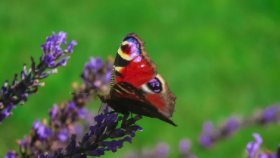Generate an elaborate description of what you see in the image.

A vibrant butterfly rests delicately on a cluster of purple flowers, showcasing its striking wings adorned with brilliant hues of red and intricate eye patterns reminiscent of peacock feathers. The lush green background creates a stunning contrast that enhances the butterfly's vivid colors and the delicate nature of the flowers. This serene moment captures the beauty of nature, illustrating the harmony between wildlife and flora in a vivid display of life and color.